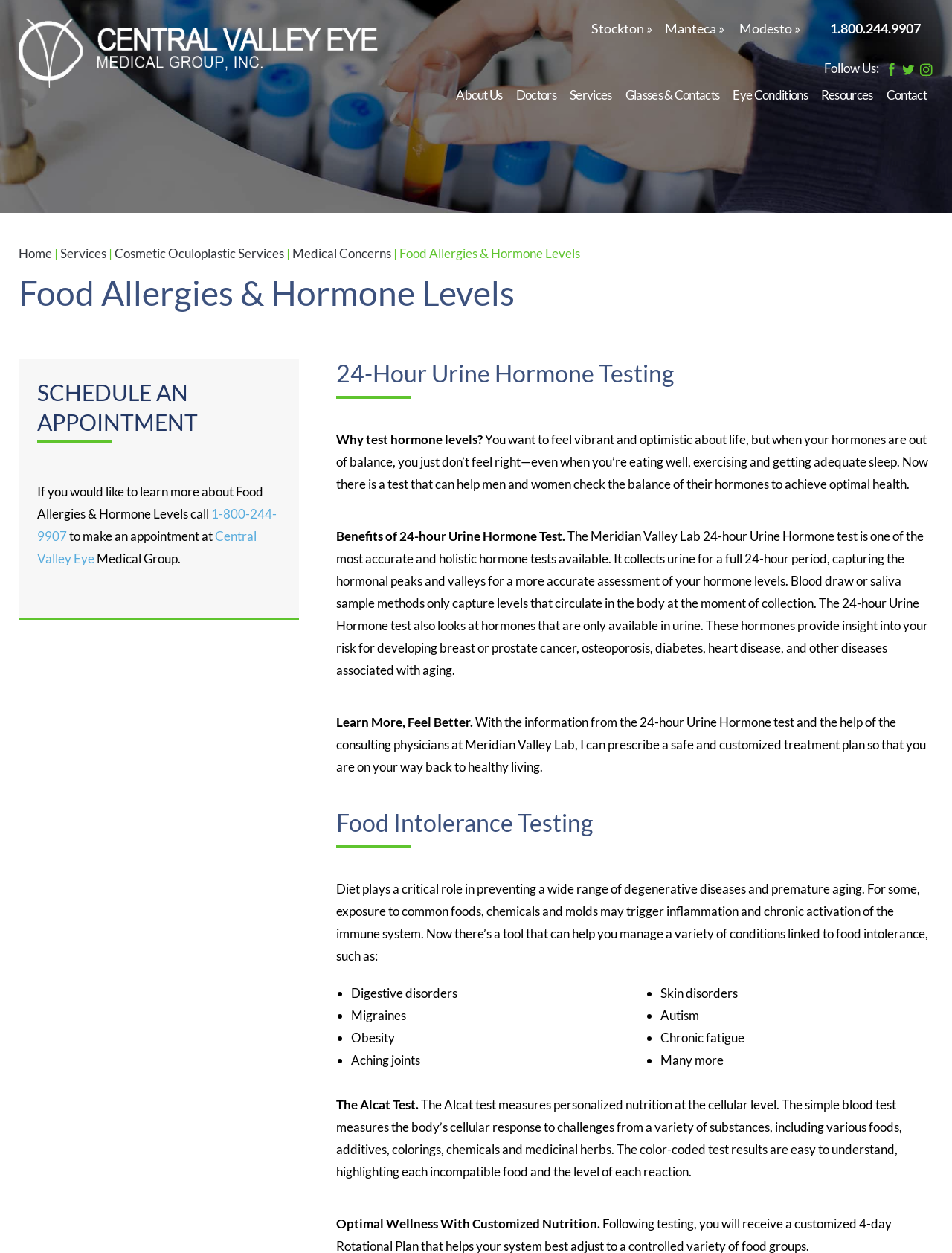Reply to the question with a single word or phrase:
What is the name of the test that measures personalized nutrition?

The Alcat Test